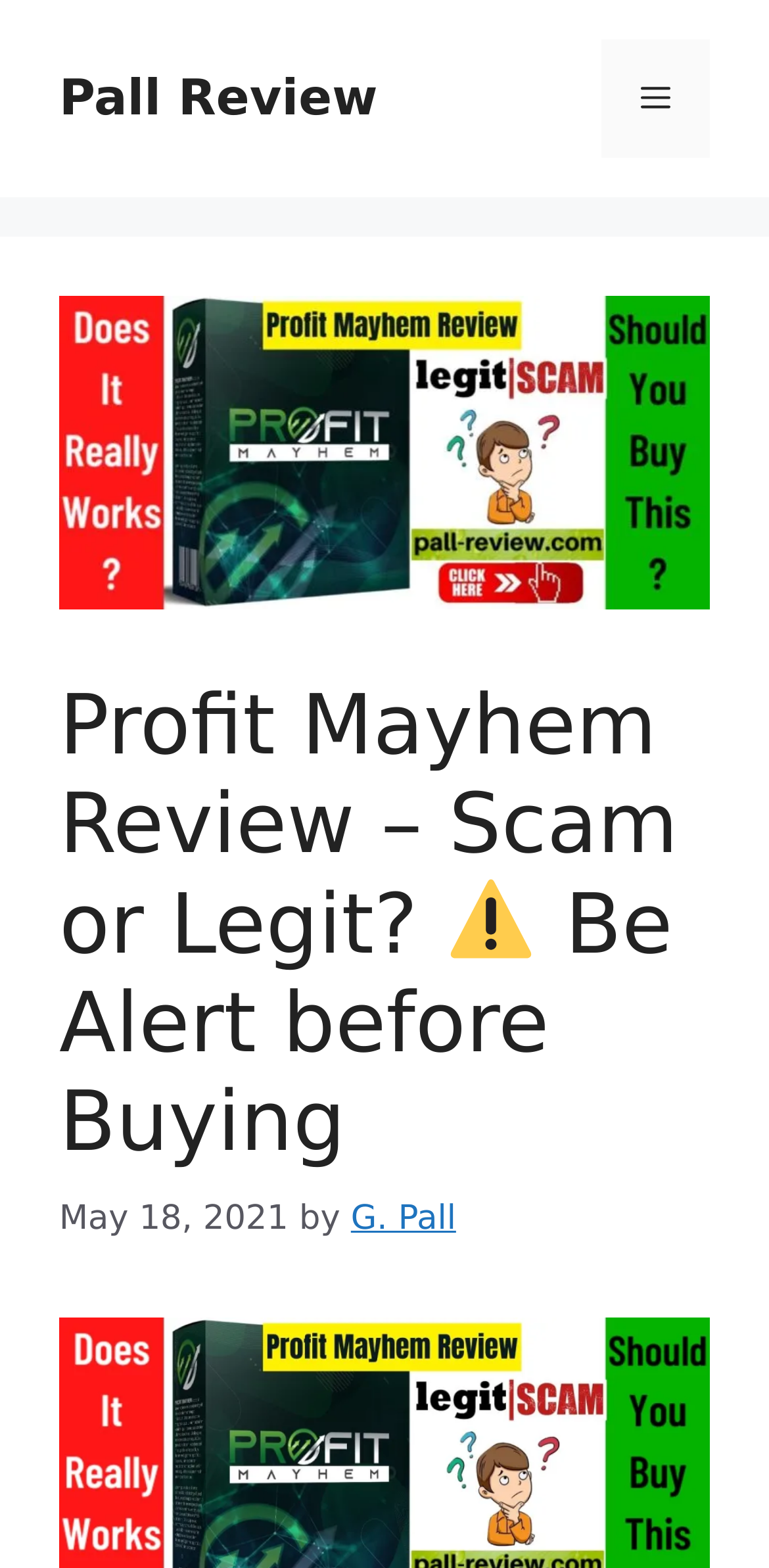Using the format (top-left x, top-left y, bottom-right x, bottom-right y), and given the element description, identify the bounding box coordinates within the screenshot: Menu Menu

None